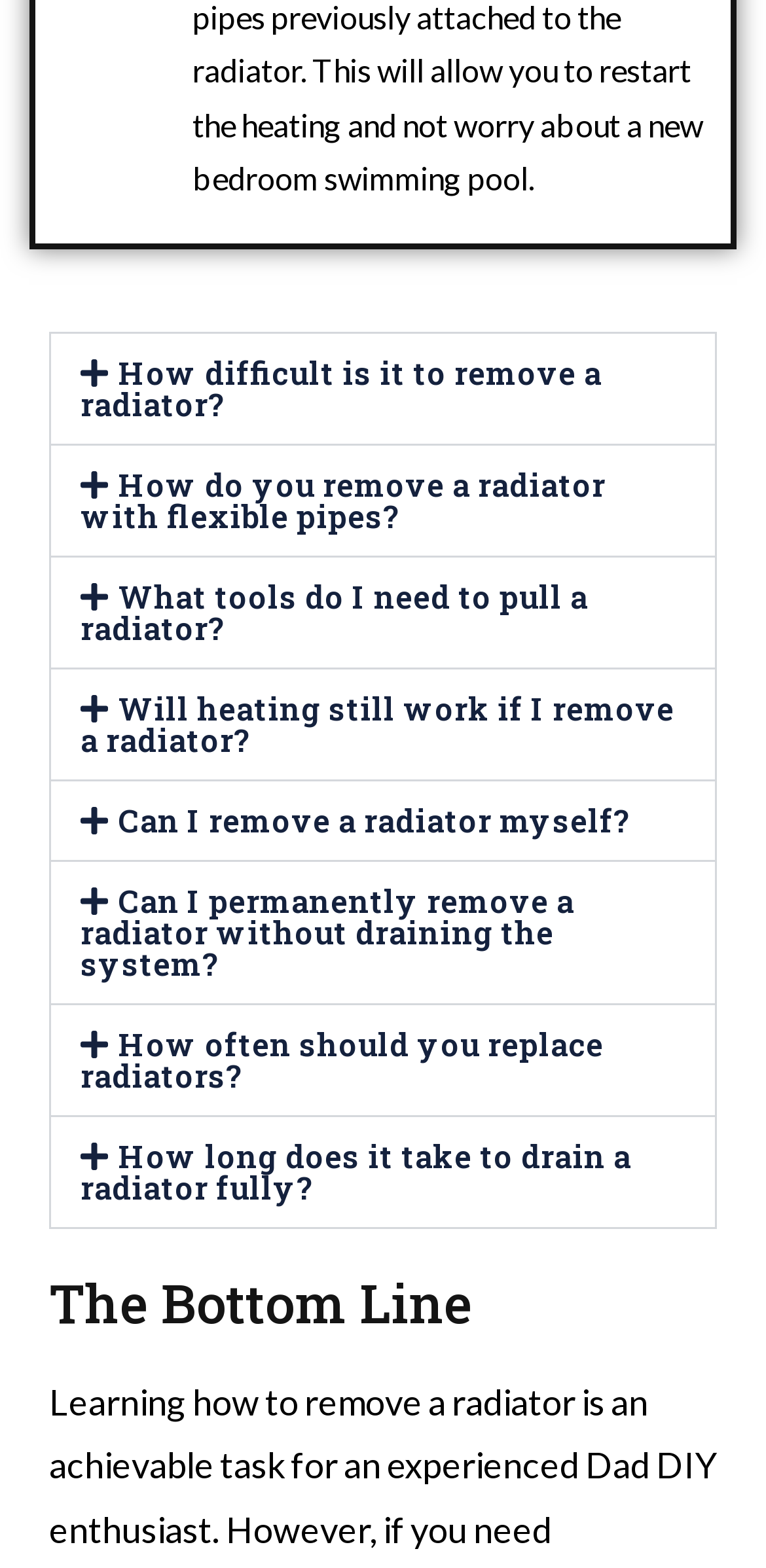Can a user remove a radiator themselves?
Based on the image, provide a one-word or brief-phrase response.

Yes